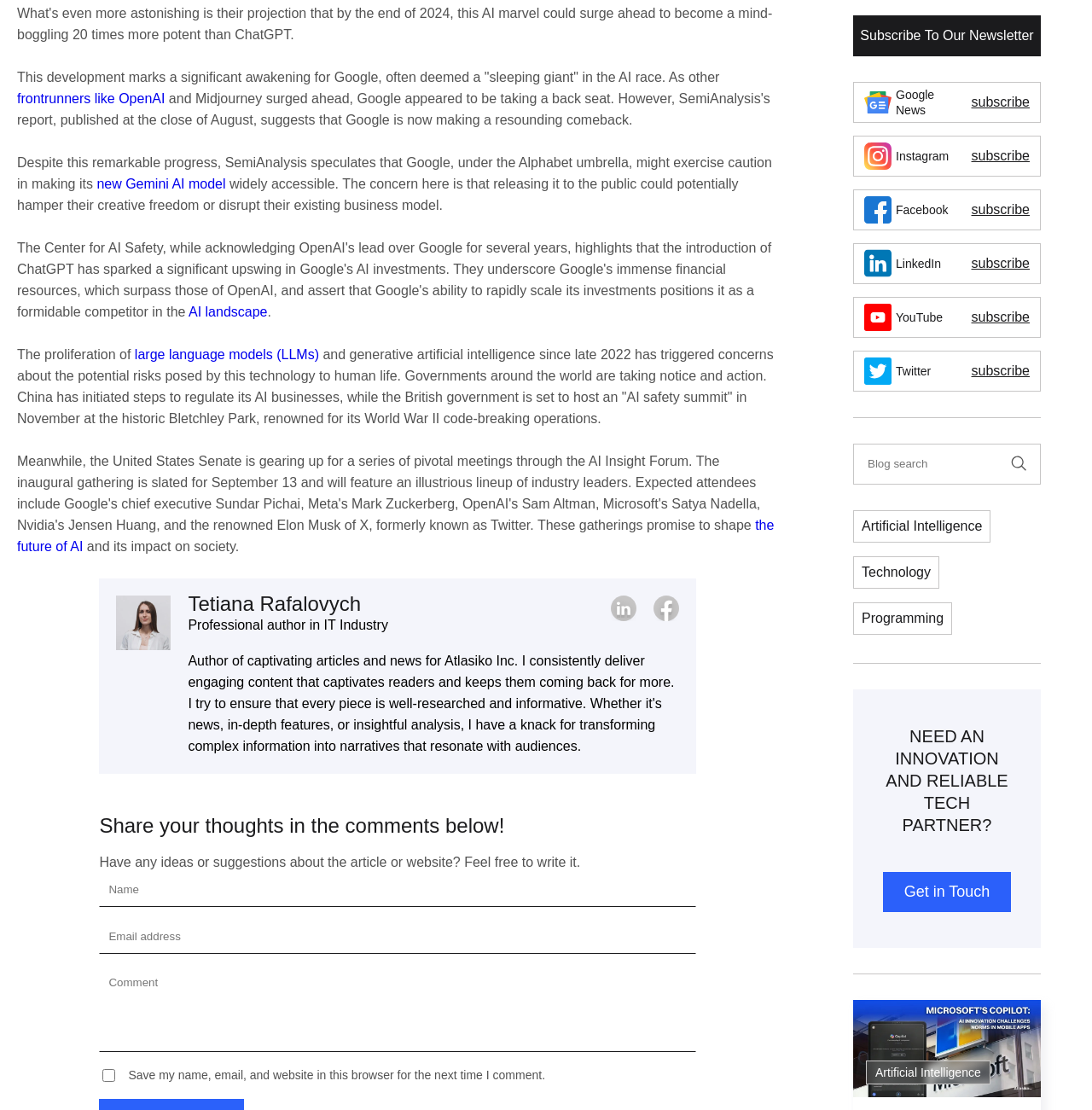Find the bounding box of the element with the following description: "title="Twitter"". The coordinates must be four float numbers between 0 and 1, formatted as [left, top, right, bottom].

[0.605, 0.039, 0.641, 0.073]